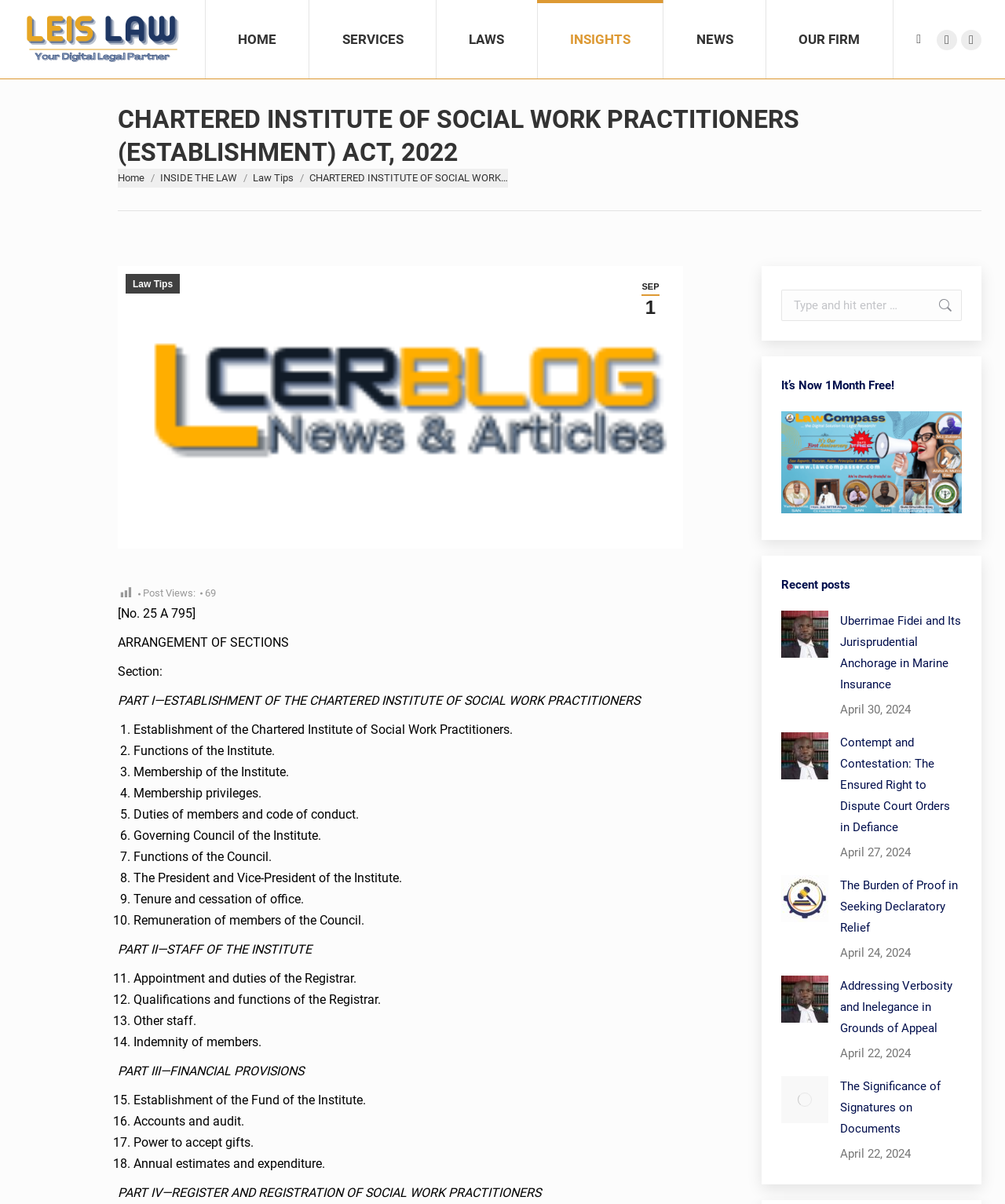Using the webpage screenshot and the element description parent_node: LEIS LAW CLINIC, determine the bounding box coordinates. Specify the coordinates in the format (top-left x, top-left y, bottom-right x, bottom-right y) with values ranging from 0 to 1.

[0.0, 0.003, 0.204, 0.062]